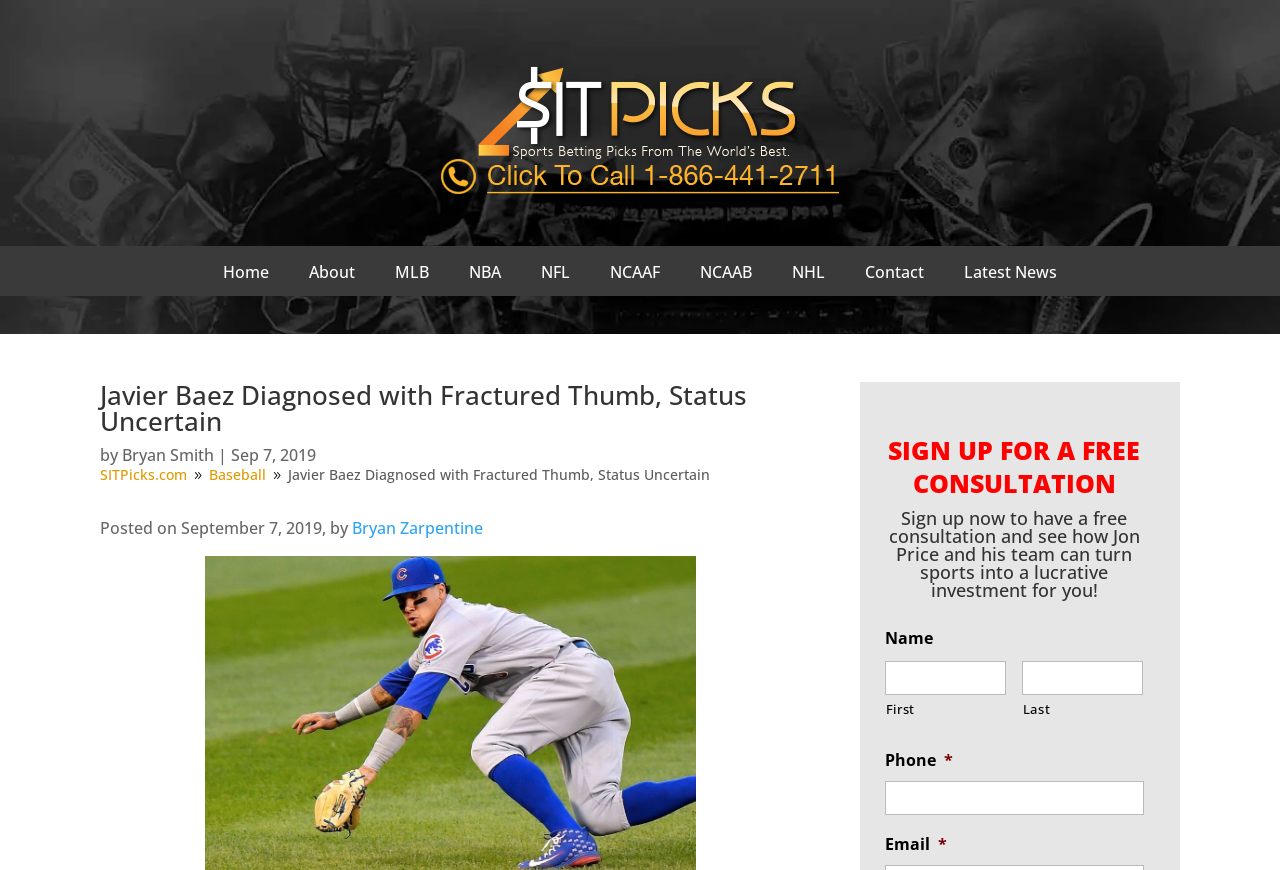Pinpoint the bounding box coordinates for the area that should be clicked to perform the following instruction: "Enter phone number".

[0.691, 0.898, 0.894, 0.937]